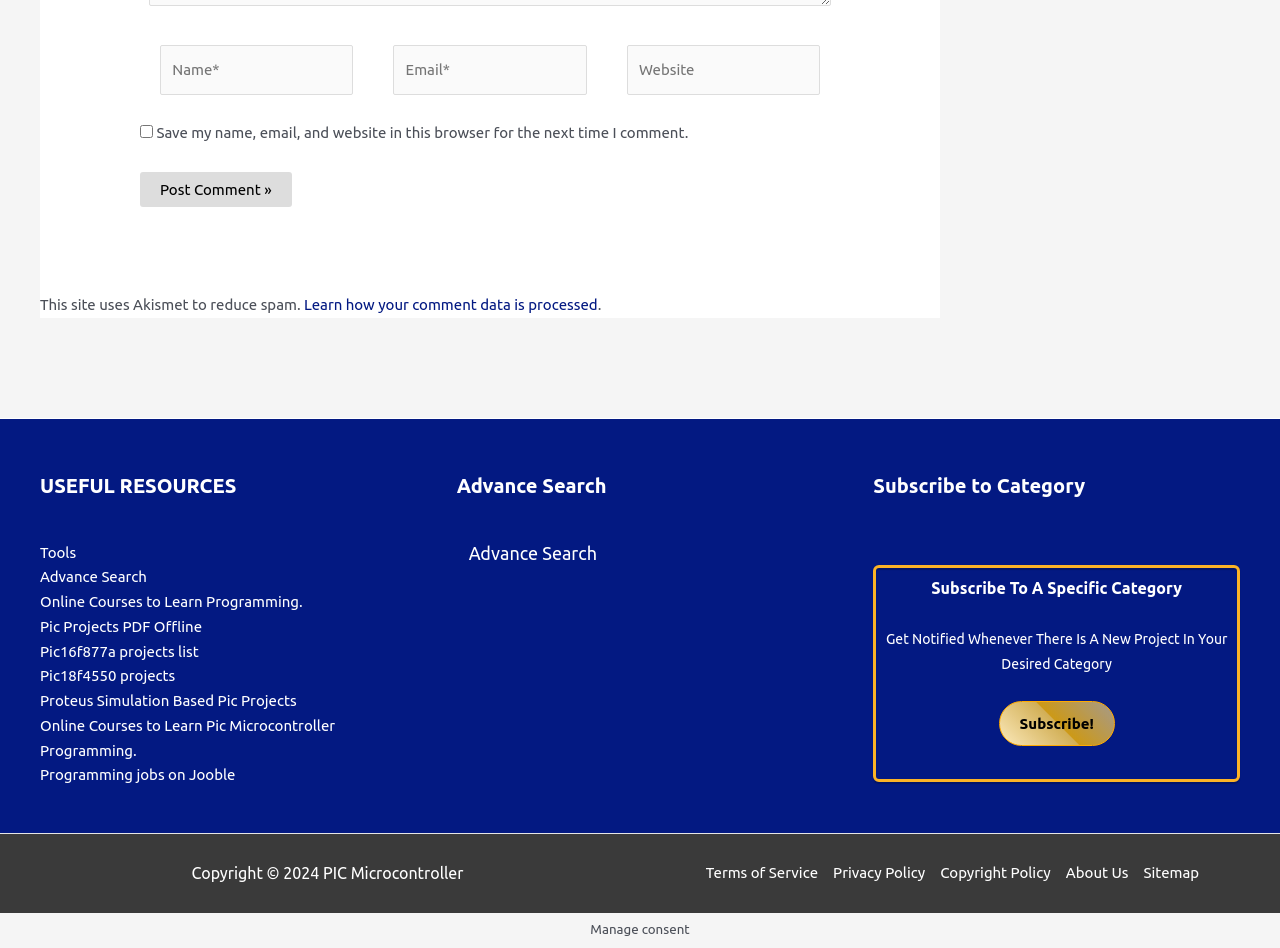Based on the image, provide a detailed response to the question:
What is the category subscription for?

The subscription section is located in the footer and has a label 'Subscribe to Category'. The text nearby mentions 'Get Notified Whenever There Is A New Project In Your Desired Category', implying that the subscription is for receiving notifications about new projects in a specific category.